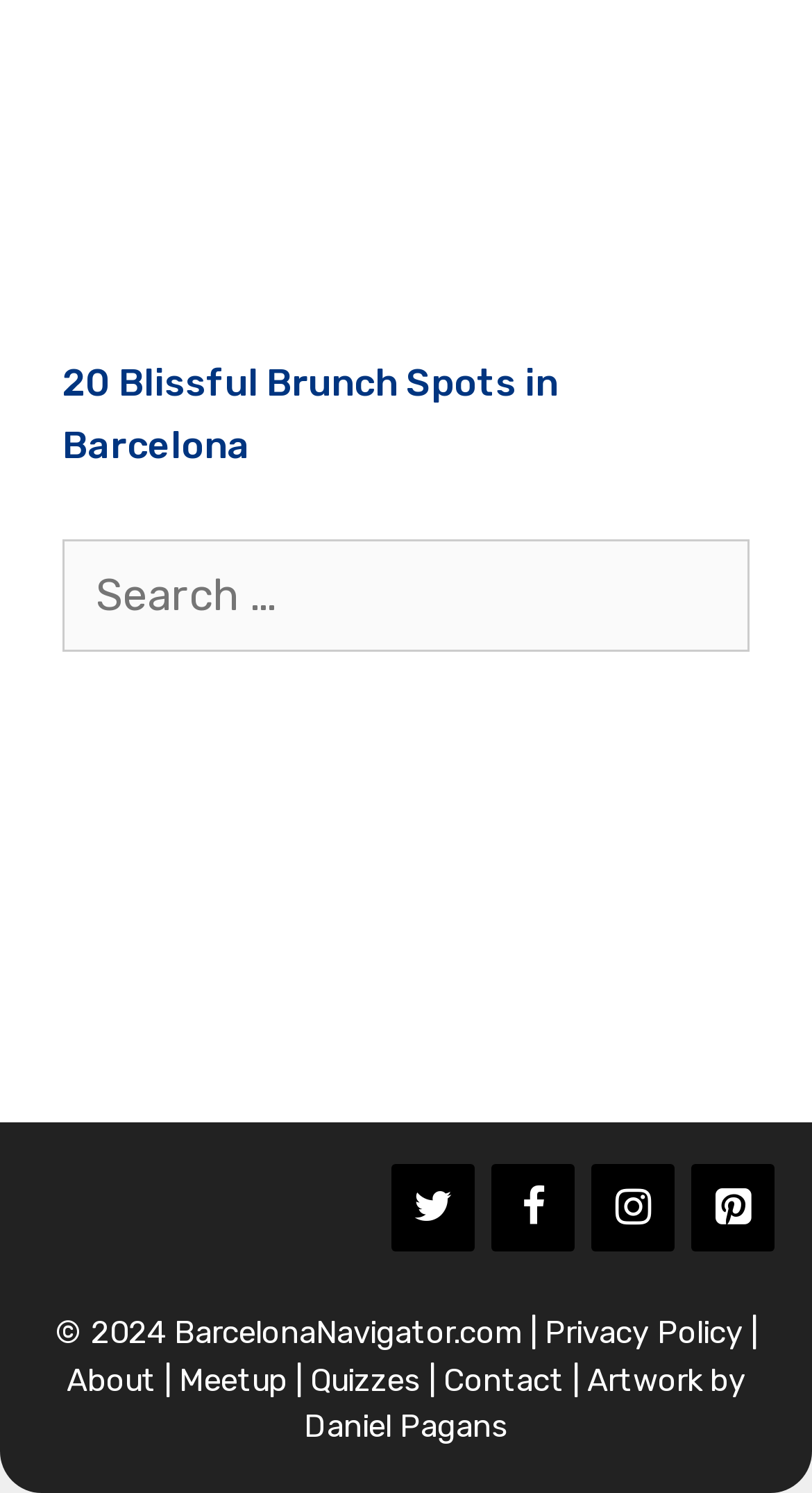Identify the bounding box coordinates of the clickable region necessary to fulfill the following instruction: "Visit Twitter". The bounding box coordinates should be four float numbers between 0 and 1, i.e., [left, top, right, bottom].

[0.482, 0.78, 0.585, 0.838]